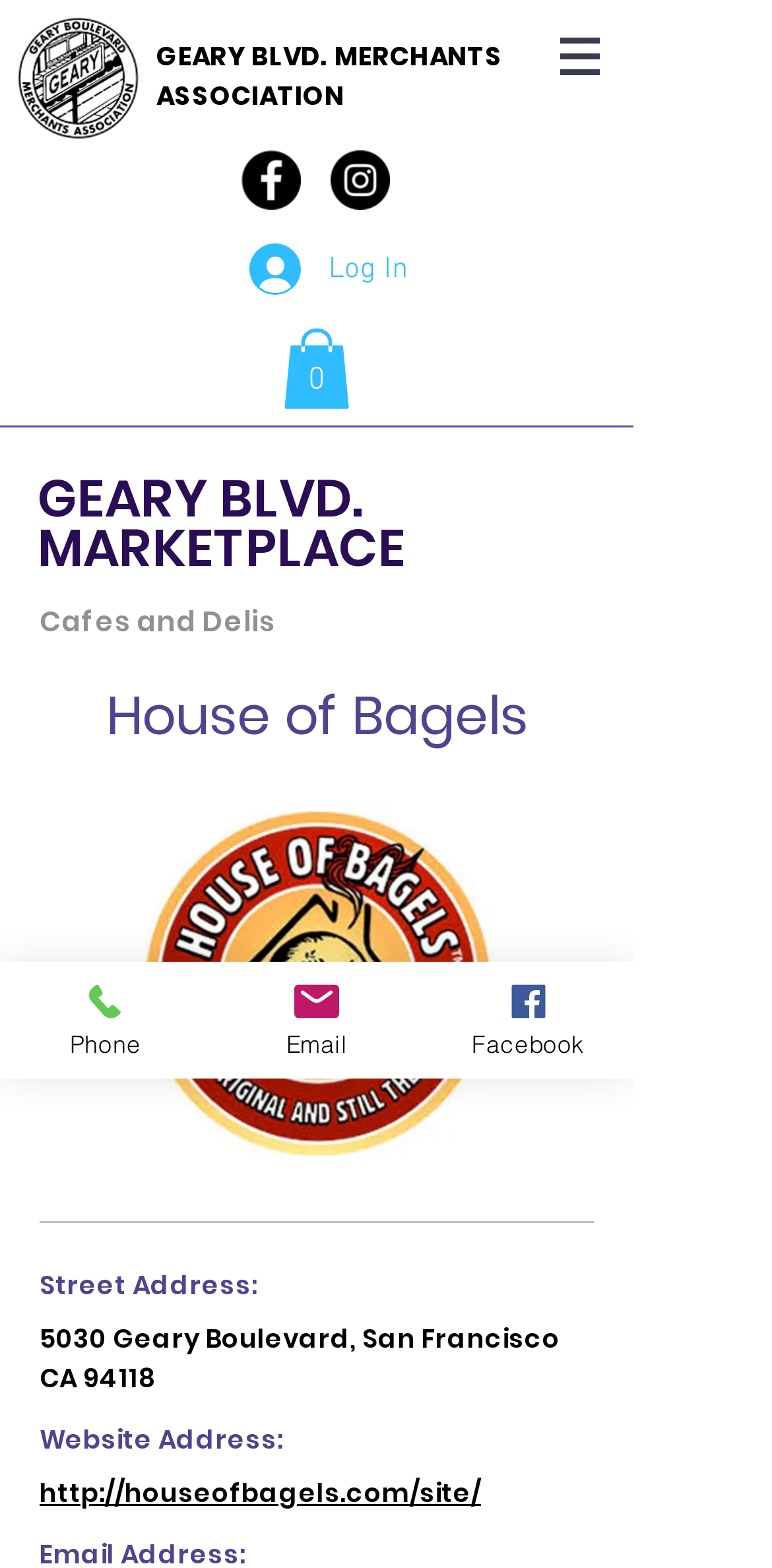Give a comprehensive overview of the webpage, including key elements.

The webpage is about House of Bagels, a business located on Geary Boulevard in San Francisco. At the top left, there is a logo image of Geary-Merchants-vector-2019-LG. Next to it, there is a heading that reads "GEARY BLVD. MERCHANTS ASSOCIATION". 

On the top right, there is a navigation menu labeled "Site" with a dropdown button. Below the navigation menu, there are social media links, including Facebook and Instagram, represented by black circle icons. 

Further down, there is a button to log in, accompanied by an image. Next to the log in button, there is a link to a cart with 0 items, represented by an SVG image. 

The main content of the page is divided into sections. The first section has a heading that reads "GEARY BLVD. MARKETPLACE". Below it, there are headings for "Cafes and Delis" and "House of Bagels". 

Under the "House of Bagels" heading, there is an image of a bagel shop, labeled "House-of-Bagels-SQR.jpg". Below the image, there is contact information, including a street address, website address, and phone number. The phone number and email address are accompanied by icons. There are also links to Facebook and other social media platforms at the bottom of the page.